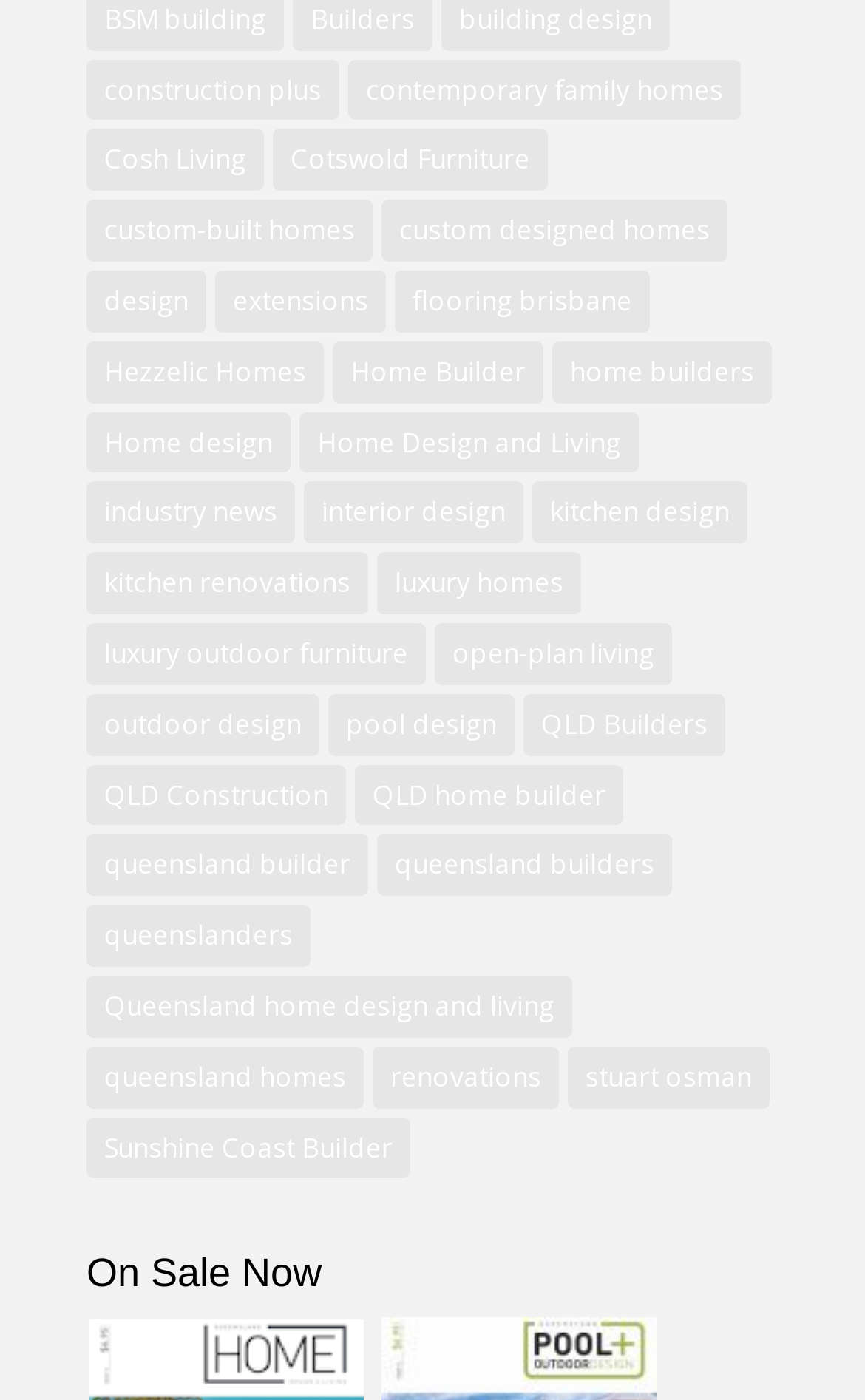Could you specify the bounding box coordinates for the clickable section to complete the following instruction: "click on construction plus"?

[0.1, 0.042, 0.392, 0.086]